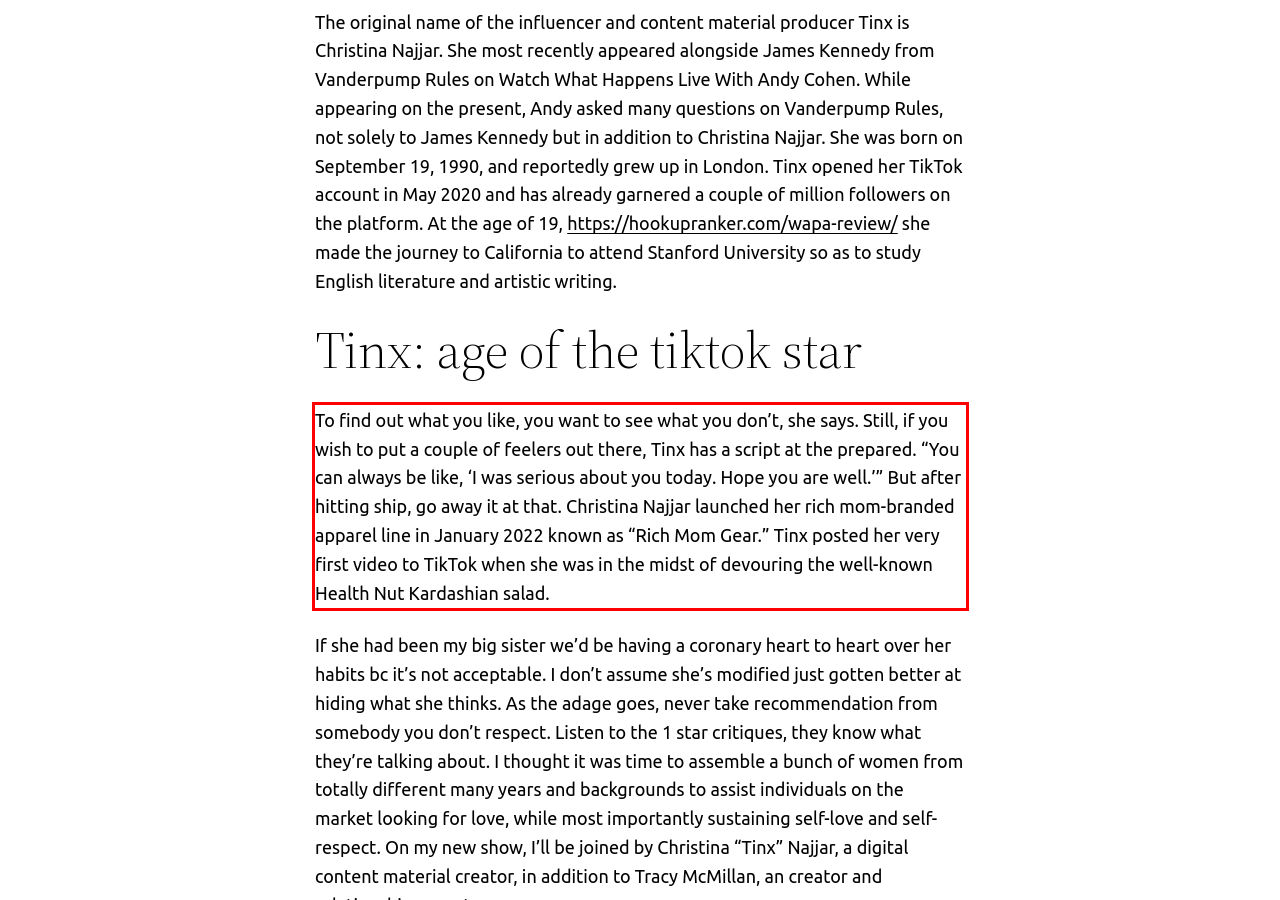By examining the provided screenshot of a webpage, recognize the text within the red bounding box and generate its text content.

To find out what you like, you want to see what you don’t, she says. Still, if you wish to put a couple of feelers out there, Tinx has a script at the prepared. “You can always be like, ‘I was serious about you today. Hope you are well.’” But after hitting ship, go away it at that. Christina Najjar launched her rich mom-branded apparel line in January 2022 known as “Rich Mom Gear.” Tinx posted her very first video to TikTok when she was in the midst of devouring the well-known Health Nut Kardashian salad.